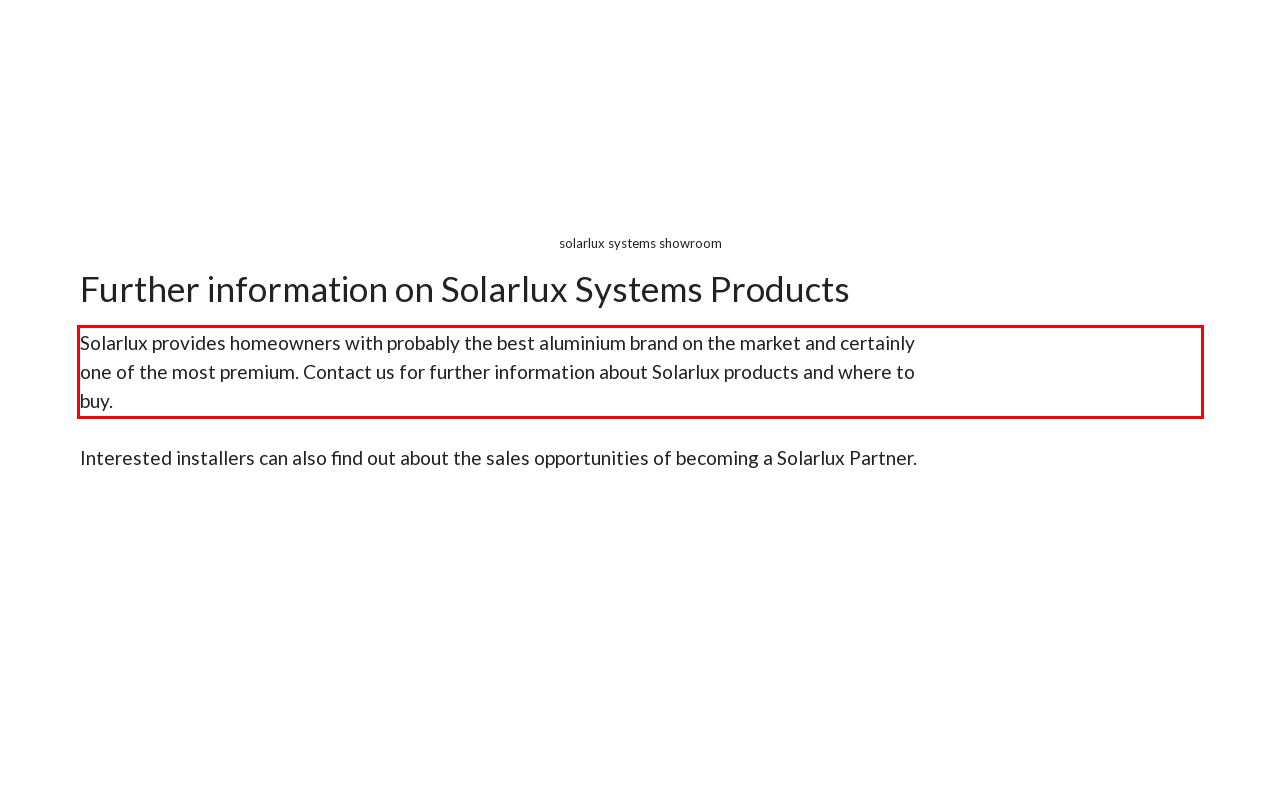Perform OCR on the text inside the red-bordered box in the provided screenshot and output the content.

Solarlux provides homeowners with probably the best aluminium brand on the market and certainly one of the most premium. Contact us for further information about Solarlux products and where to buy.